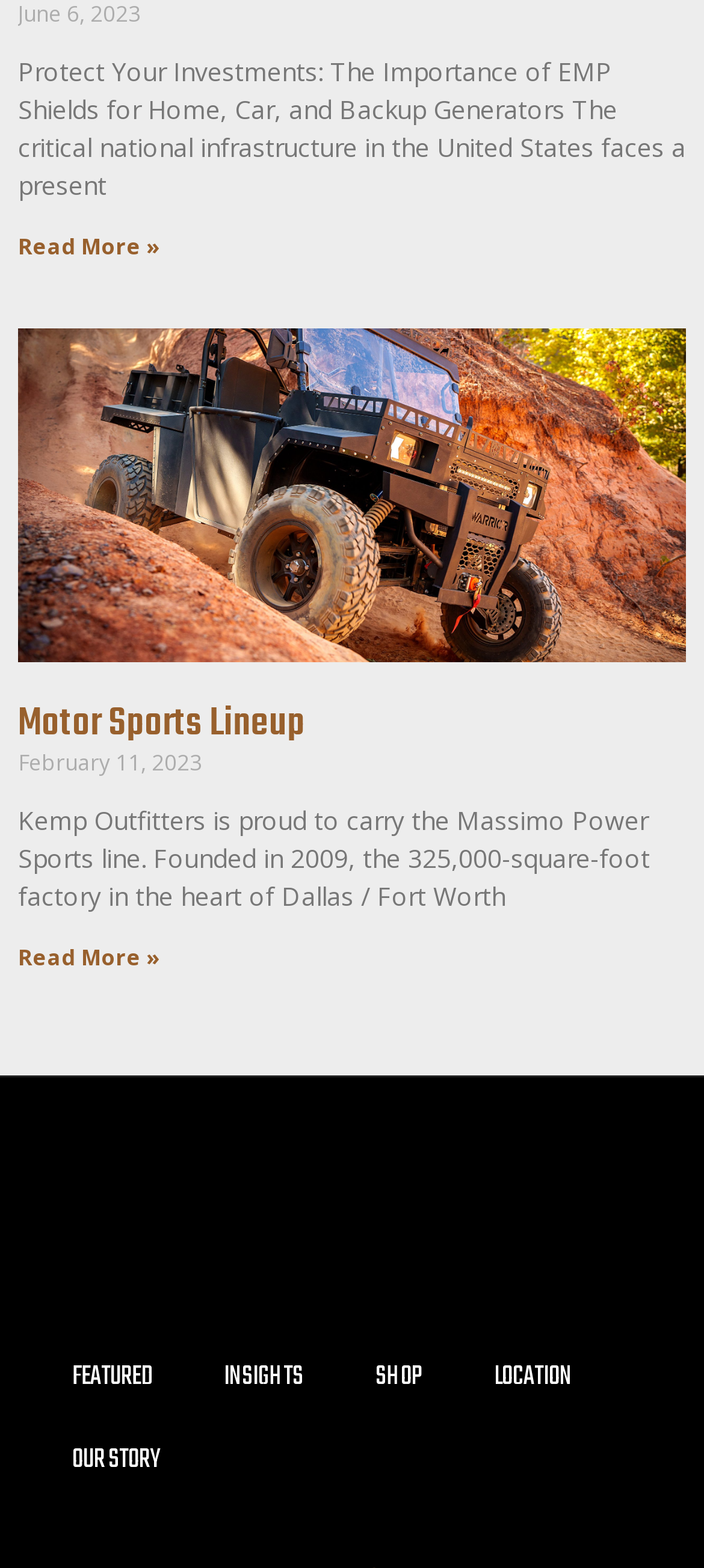Reply to the question with a brief word or phrase: How many main navigation links are at the bottom of the page?

5